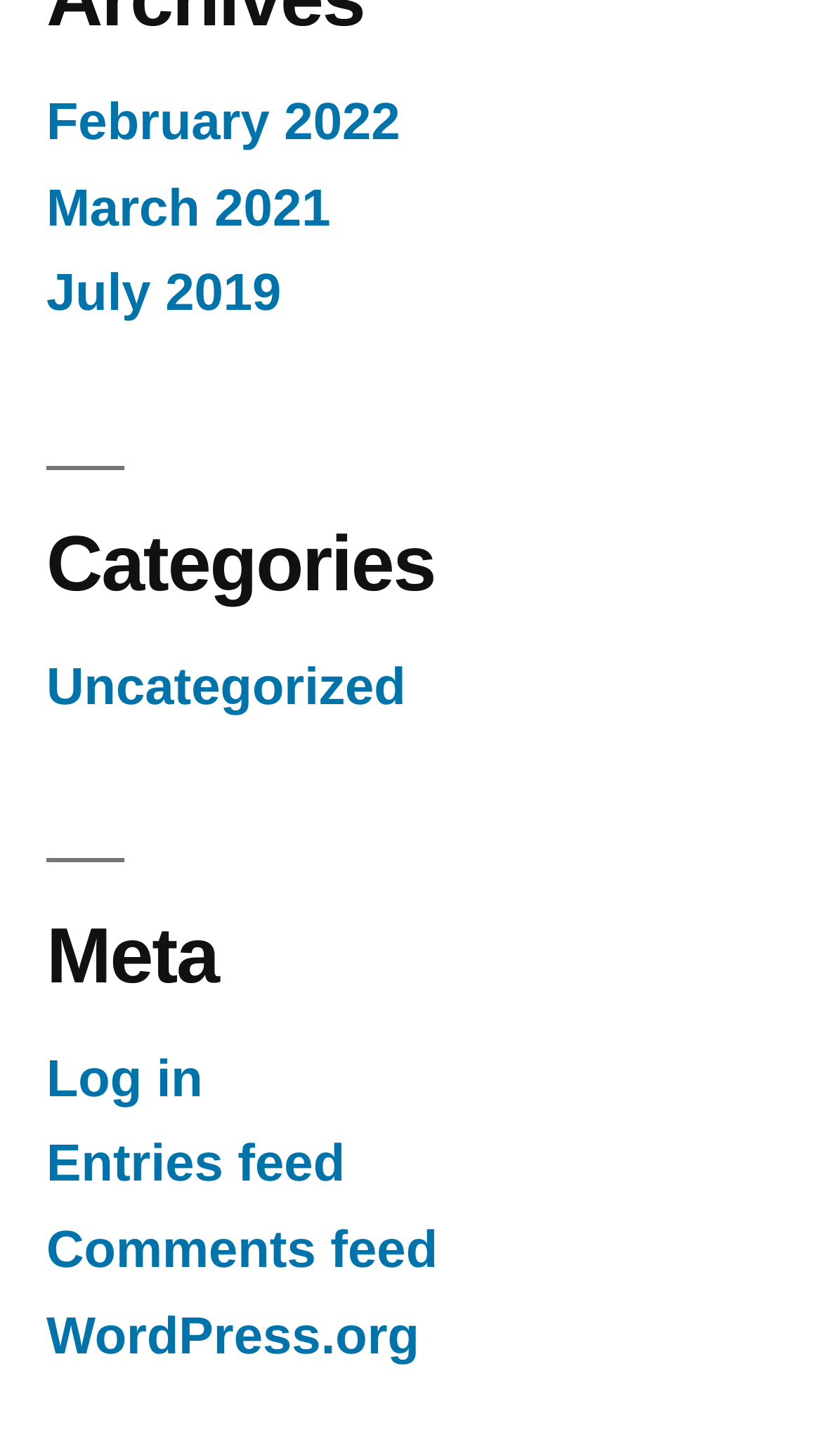Please answer the following query using a single word or phrase: 
How many months are listed at the top?

3